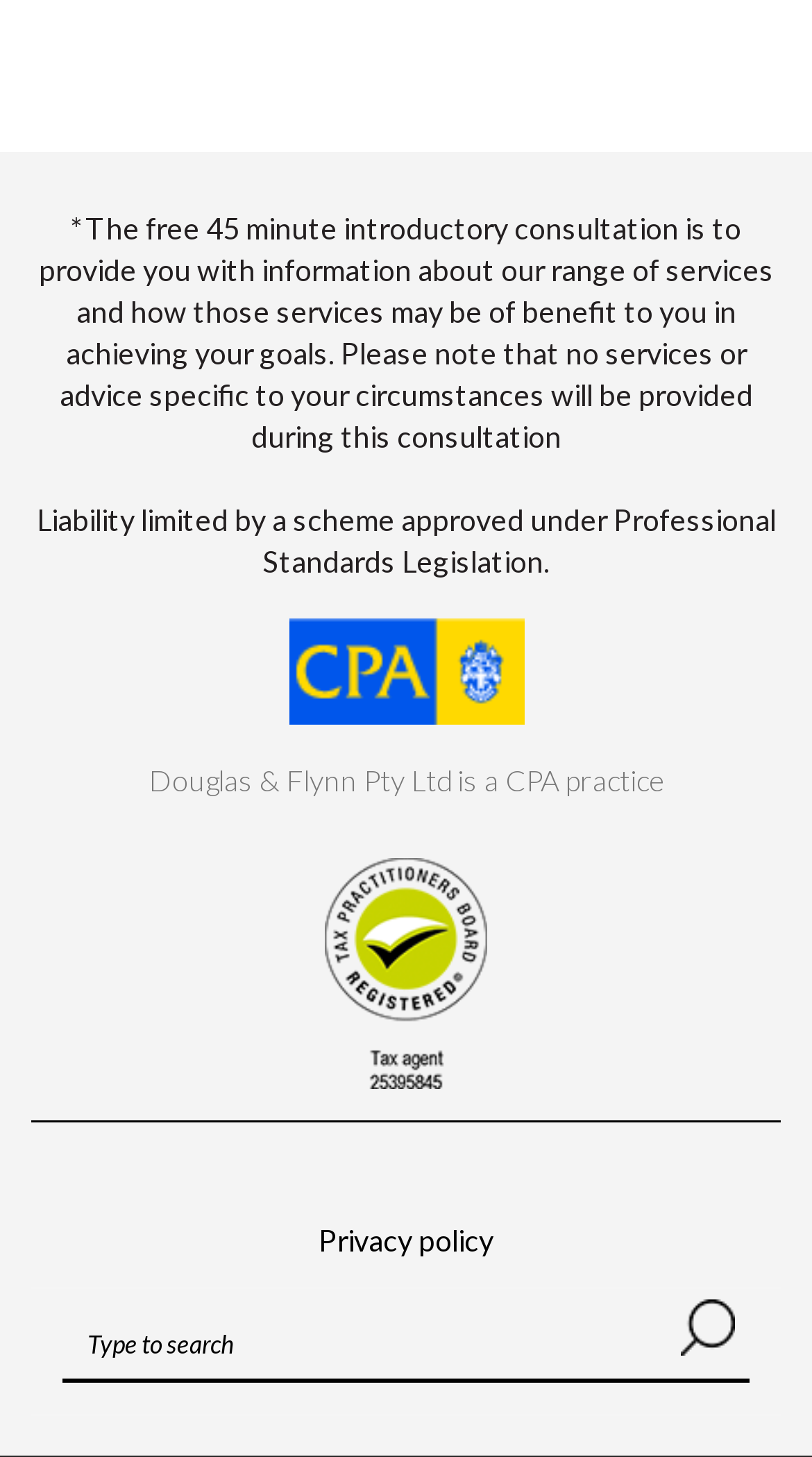Based on the image, please elaborate on the answer to the following question:
What is the purpose of the 45-minute introductory consultation?

The purpose of the 45-minute introductory consultation is to provide information about the range of services offered by Douglas & Flynn Pty Ltd and how those services may be of benefit to the individual in achieving their goals.